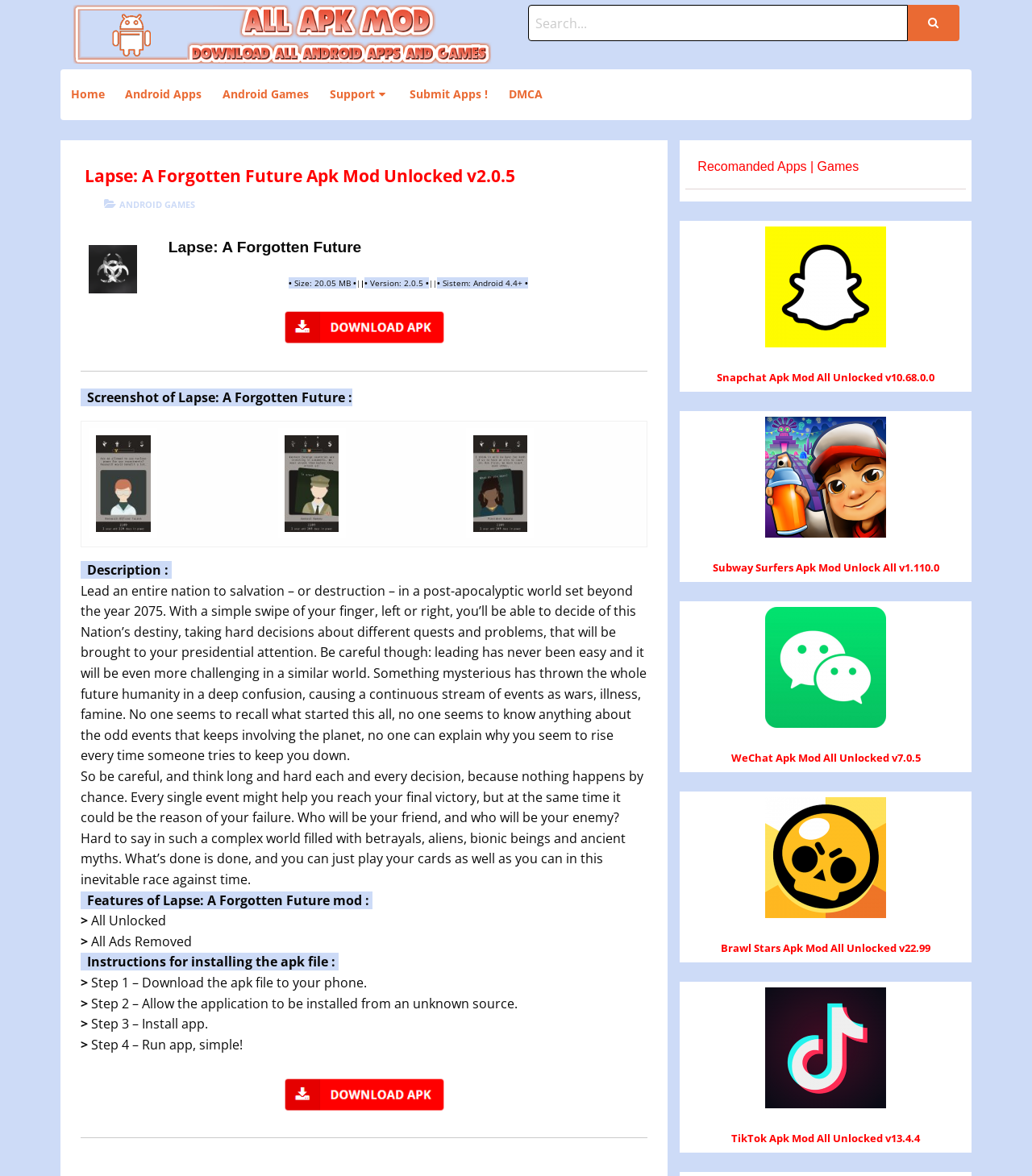Using the webpage screenshot and the element description parent_node: All Apk Mod, determine the bounding box coordinates. Specify the coordinates in the format (top-left x, top-left y, bottom-right x, bottom-right y) with values ranging from 0 to 1.

[0.07, 0.021, 0.488, 0.036]